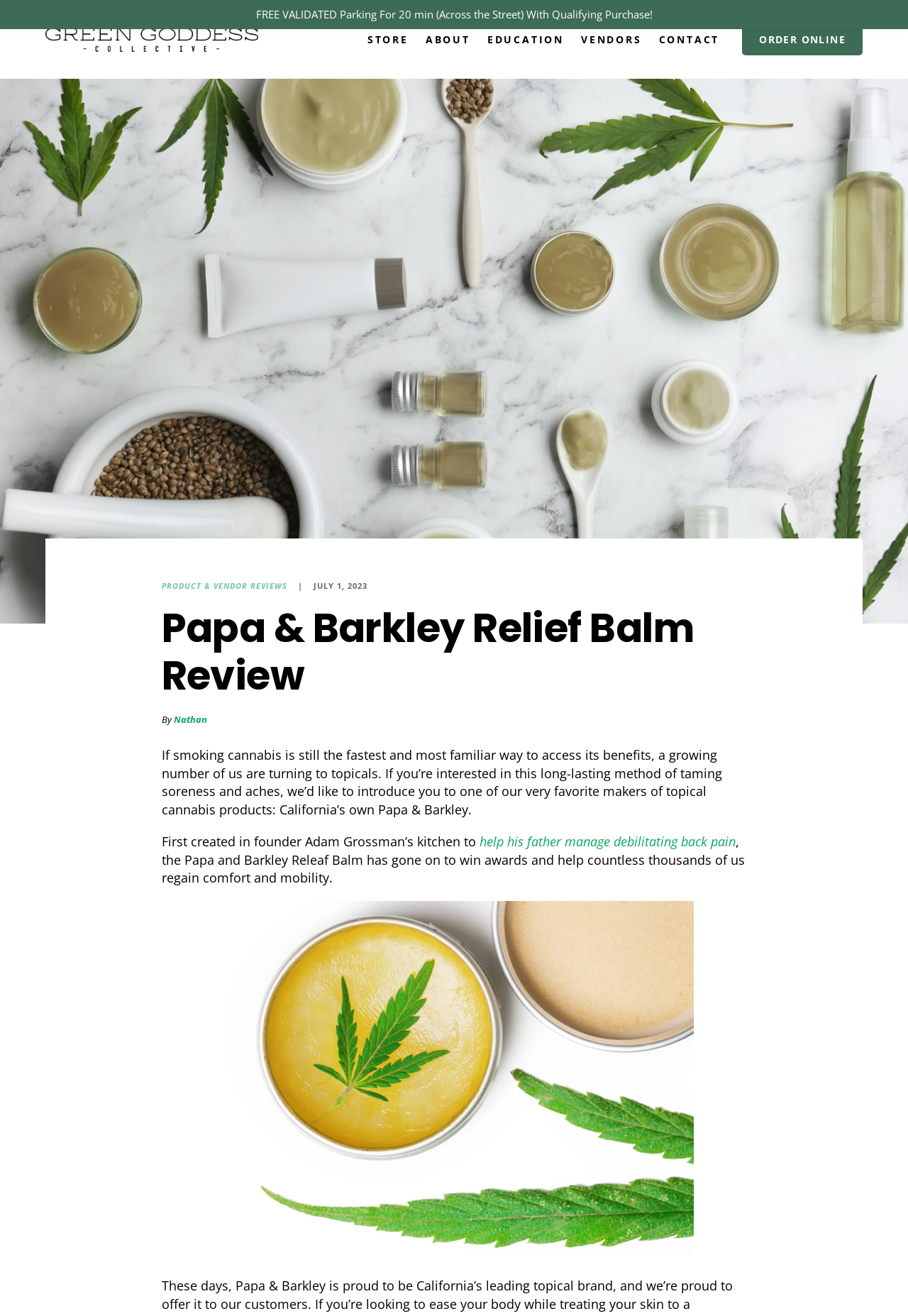Identify the bounding box coordinates for the element you need to click to achieve the following task: "Visit the 'STORE' page". Provide the bounding box coordinates as four float numbers between 0 and 1, in the form [left, top, right, bottom].

[0.395, 0.001, 0.459, 0.06]